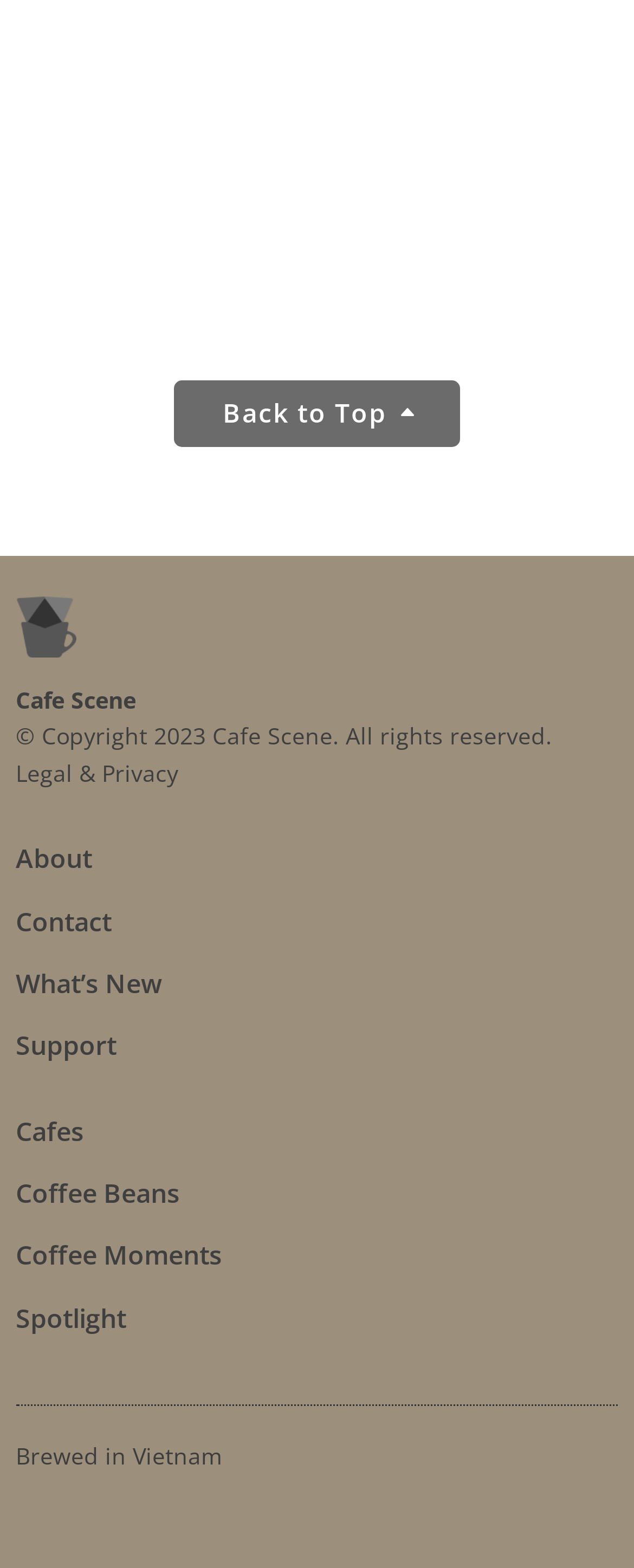Find the bounding box coordinates of the clickable area required to complete the following action: "Click on Wokingham taxi".

None